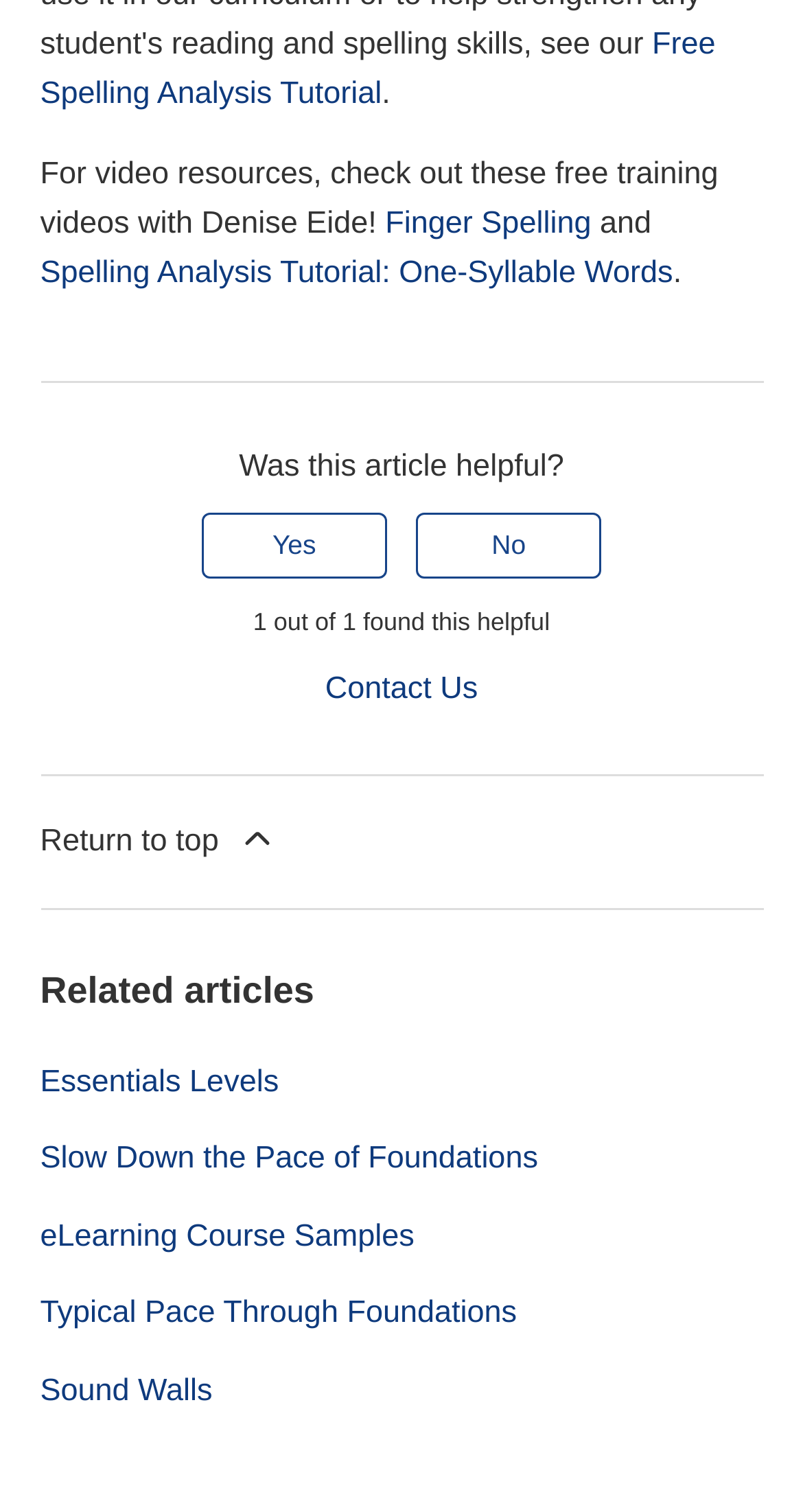Provide the bounding box coordinates of the UI element that matches the description: "Spelling Analysis Tutorial: One-Syllable Words".

[0.05, 0.169, 0.838, 0.193]